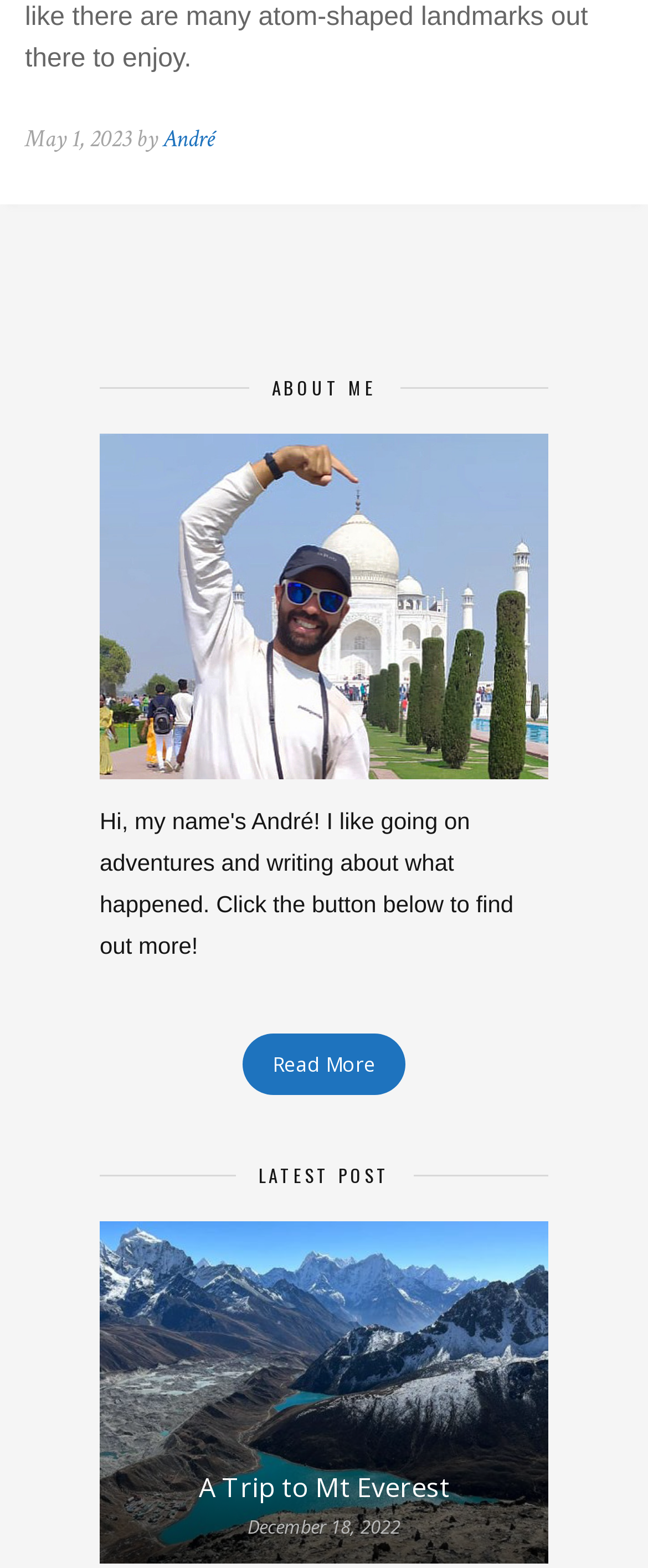Analyze the image and give a detailed response to the question:
What is the purpose of the 'Read More' link?

The 'Read More' link is likely used to read more about the ABOUT ME section, as it is placed below the 'ABOUT ME' heading and the 'About Me' image.